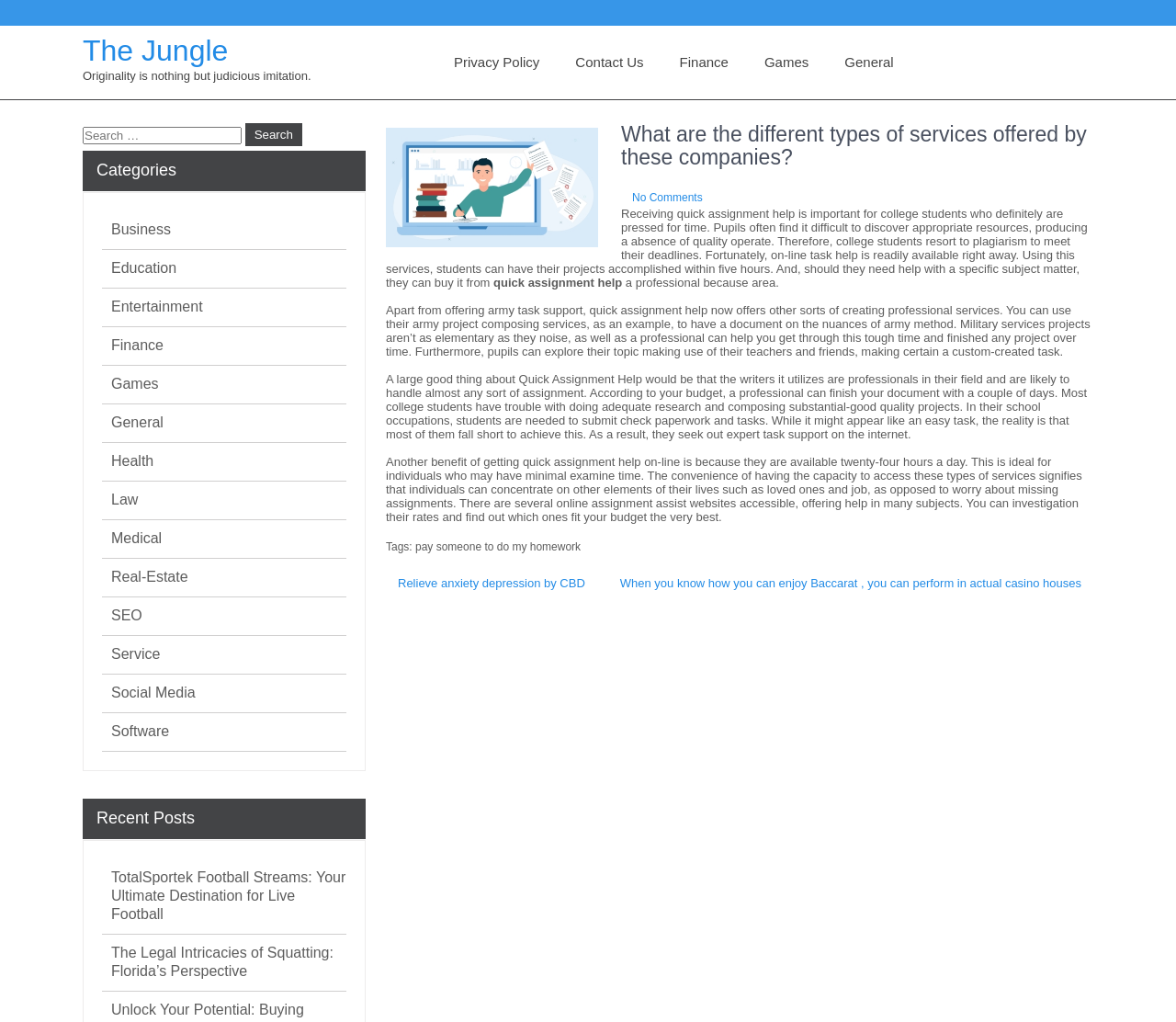Answer briefly with one word or phrase:
What is the purpose of the search box?

To search the website